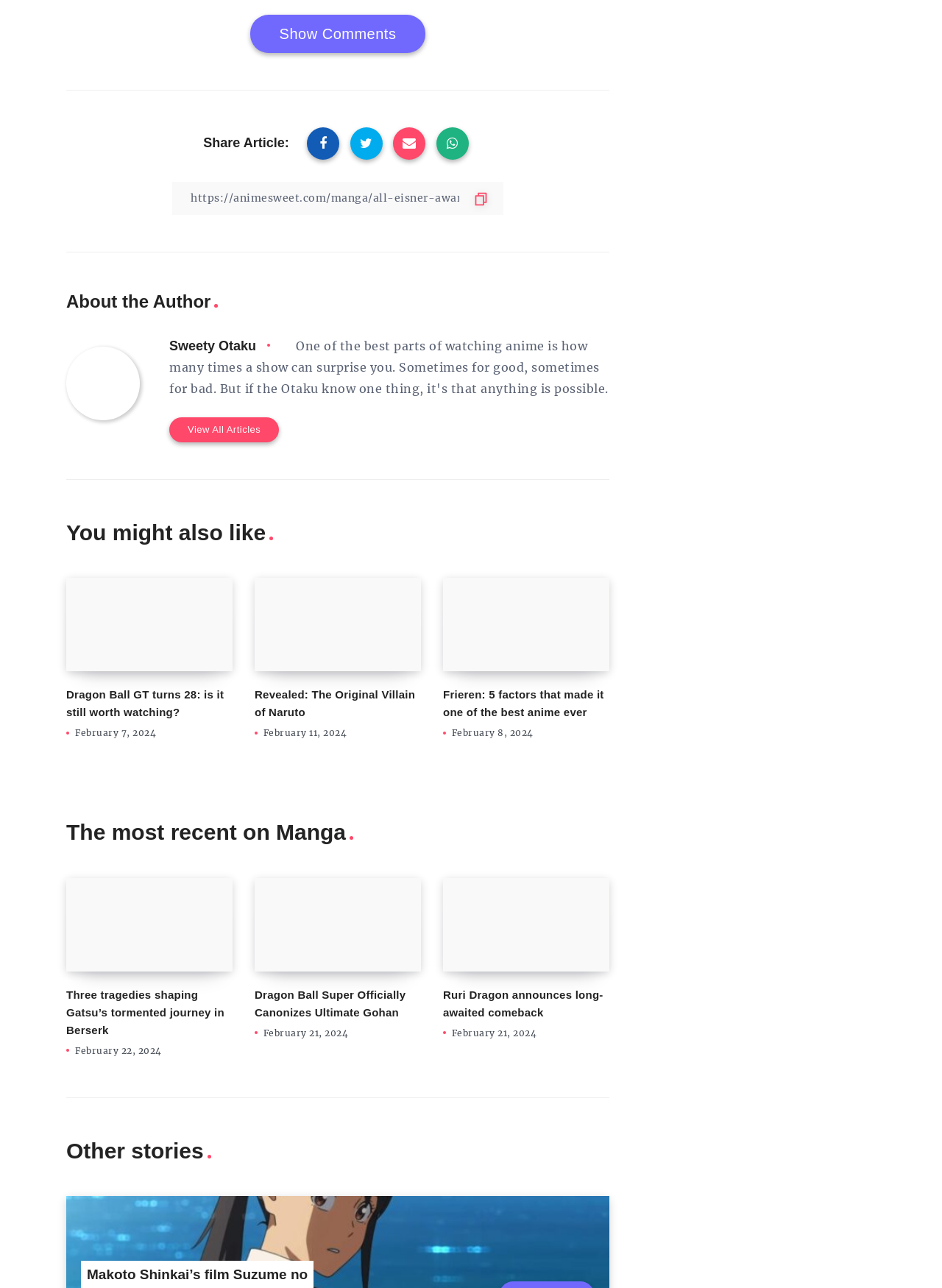Use a single word or phrase to answer this question: 
What is the name of the manga mentioned in the first article under 'The most recent on Manga'?

Berserk